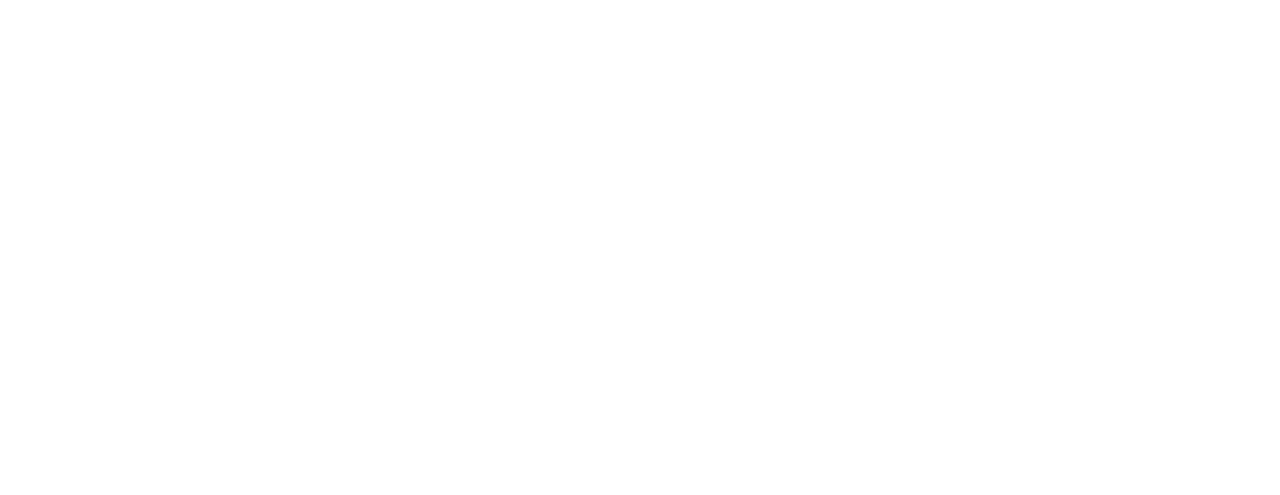Predict the bounding box for the UI component with the following description: "Privacy Policy".

None